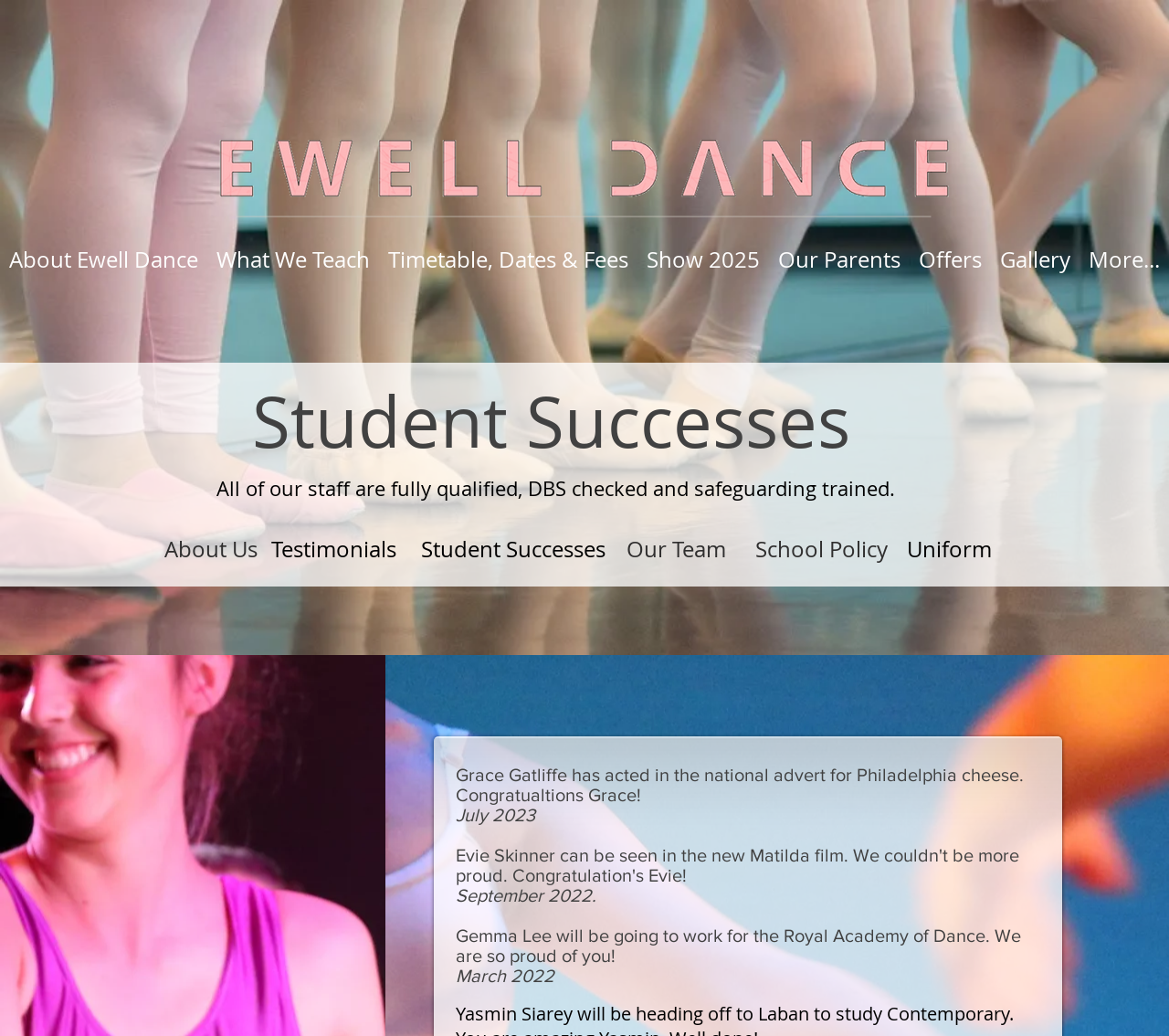Return the bounding box coordinates of the UI element that corresponds to this description: "About Ewell Dance". The coordinates must be given as four float numbers in the range of 0 and 1, [left, top, right, bottom].

[0.0, 0.228, 0.177, 0.273]